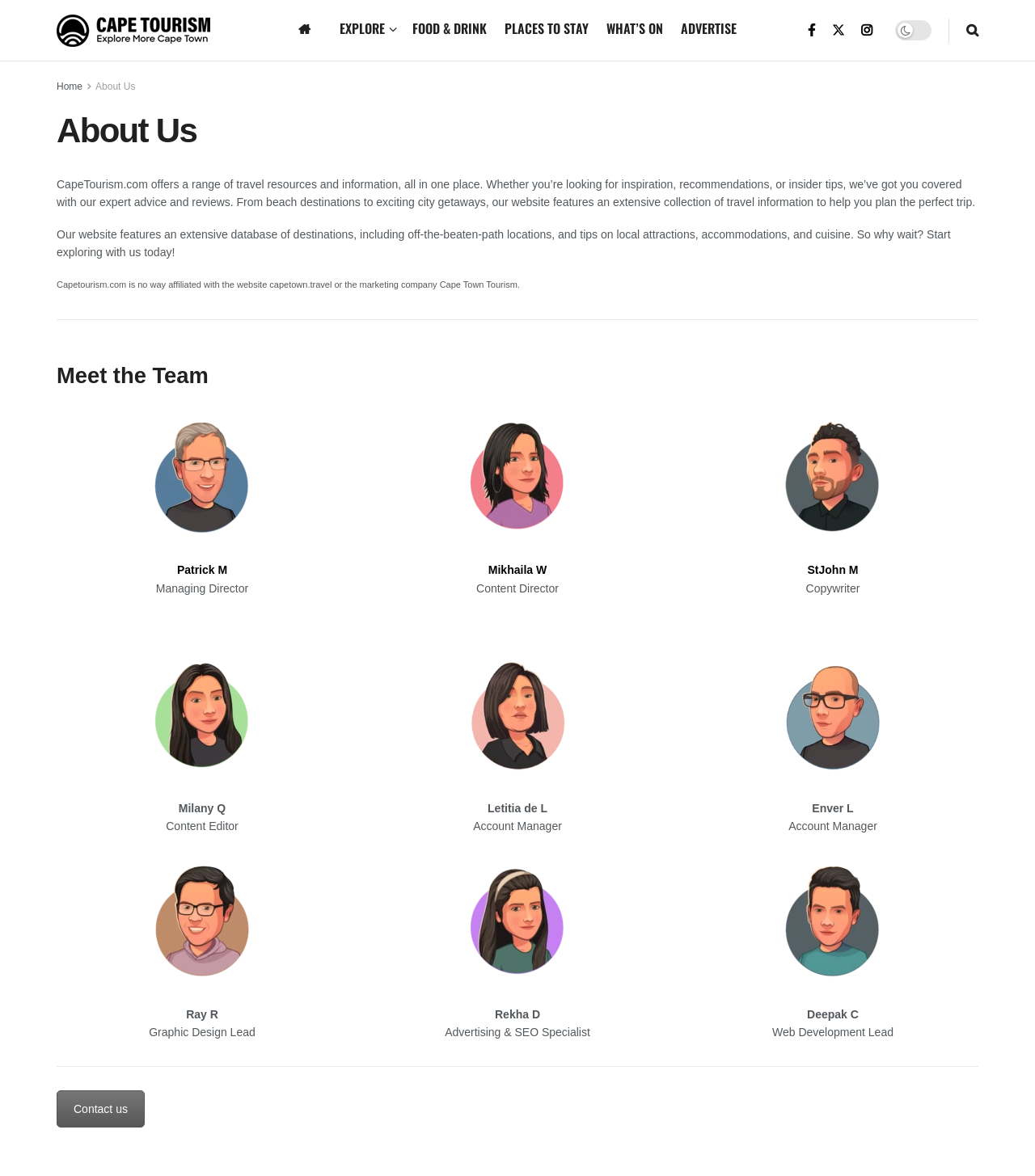How many team members are introduced on this webpage?
Use the image to give a comprehensive and detailed response to the question.

I counted the number of figures and corresponding names and job titles, and found 9 team members introduced on this webpage.